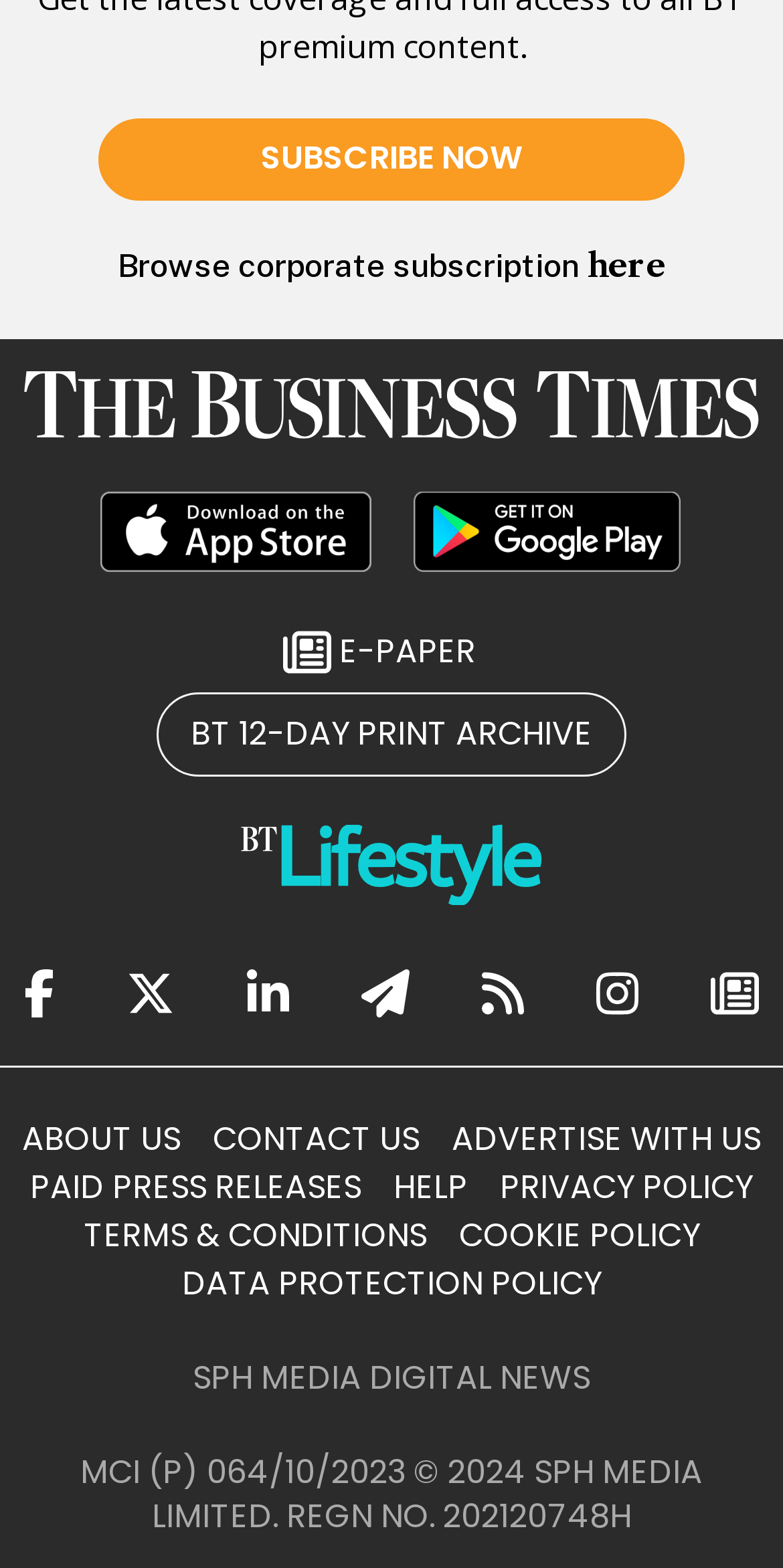What is the name of the lifestyle section of the newspaper?
Please give a detailed and elaborate answer to the question.

The name of the lifestyle section of the newspaper can be determined by looking at the link with the text 'BT Lifestyle' which is located at the middle of the webpage, and it also has an image with the same name.